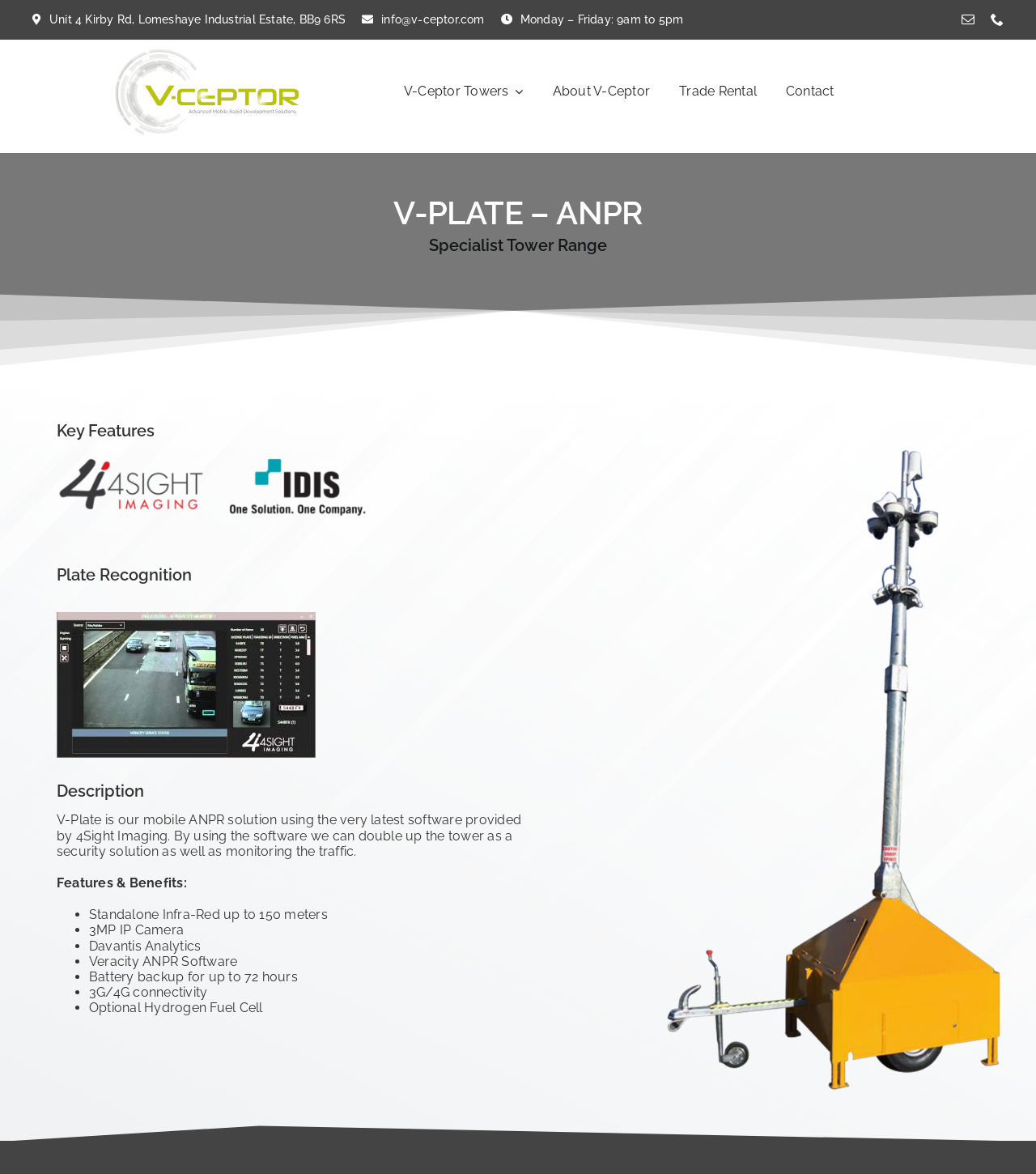Determine the bounding box coordinates of the UI element described by: "Customer Support".

None